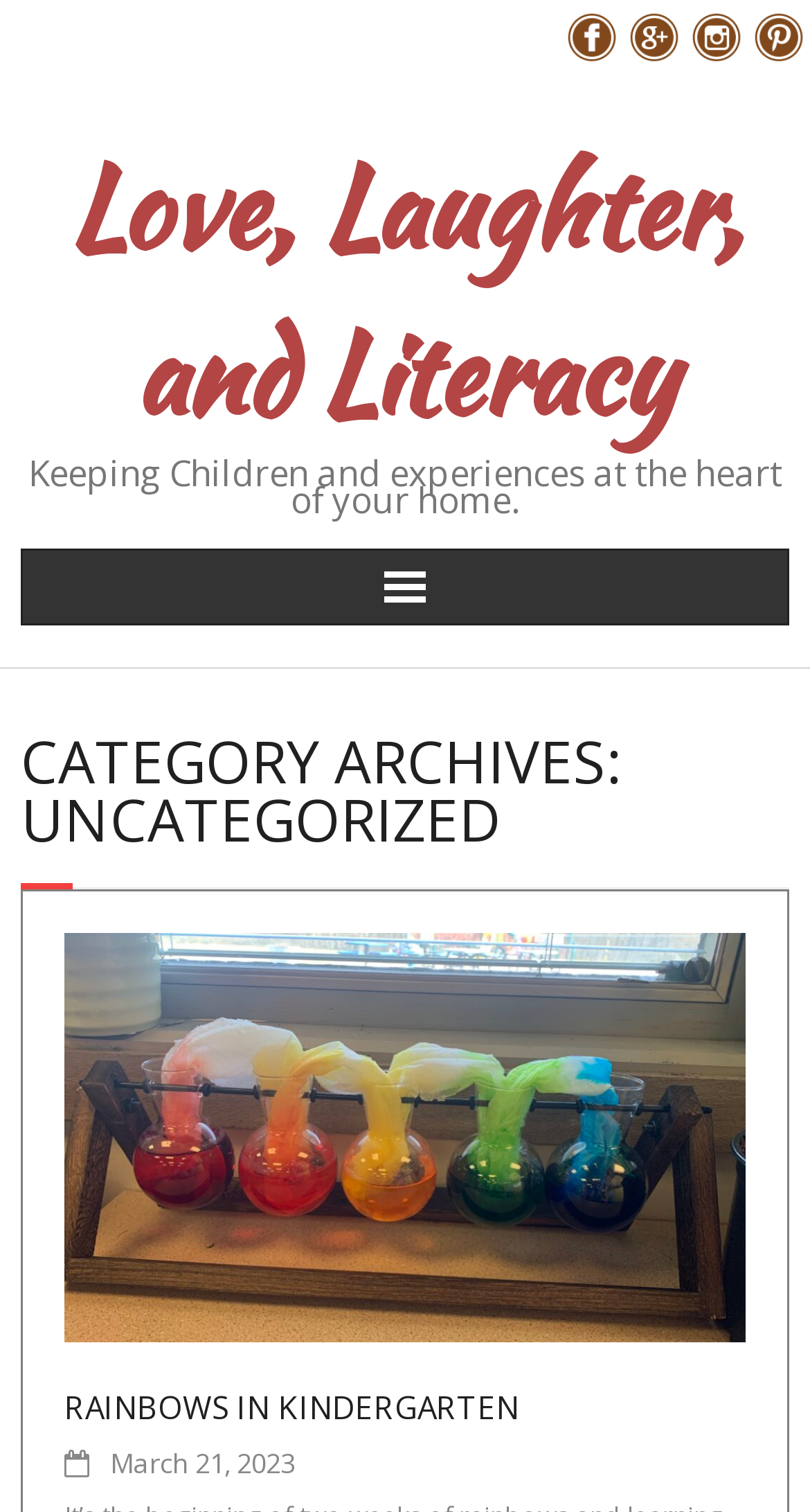Identify and provide the bounding box for the element described by: "March 21, 2023".

[0.136, 0.955, 0.364, 0.98]